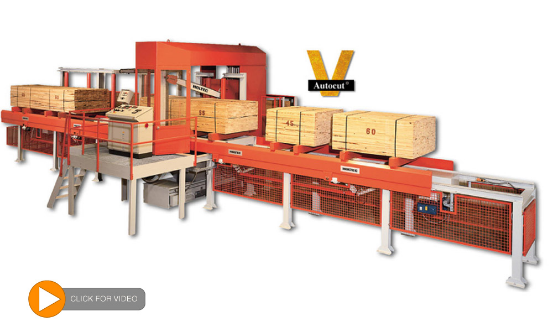Describe all the elements and aspects of the image comprehensively.

The image showcases the Autocut V system, a sophisticated CNC-controlled crosscut solution designed for optimal fixed length and component length production. This advanced machinery features a sleek red design and is composed of multiple functional components, including a traveling package carriage and a stationary saw unit. 

Visible in the image are various stacked wooden packages, which exemplify the system's use in cutting lumber with precision. Operators can be seen through the control panel, ensuring accurate adjustments and monitoring of the cutting process. The system supports multiple cuts and offers electronic length displays and automatic cutting sequences, facilitating efficient production. 

In the foreground, a prominent play button invites viewers to click for a video demonstration, highlighting the capabilities and operational features of the Autocut V. This high-end machine is ideal for integrating into automated production lines, adhering to the latest Eurostandards for safety and compliance.